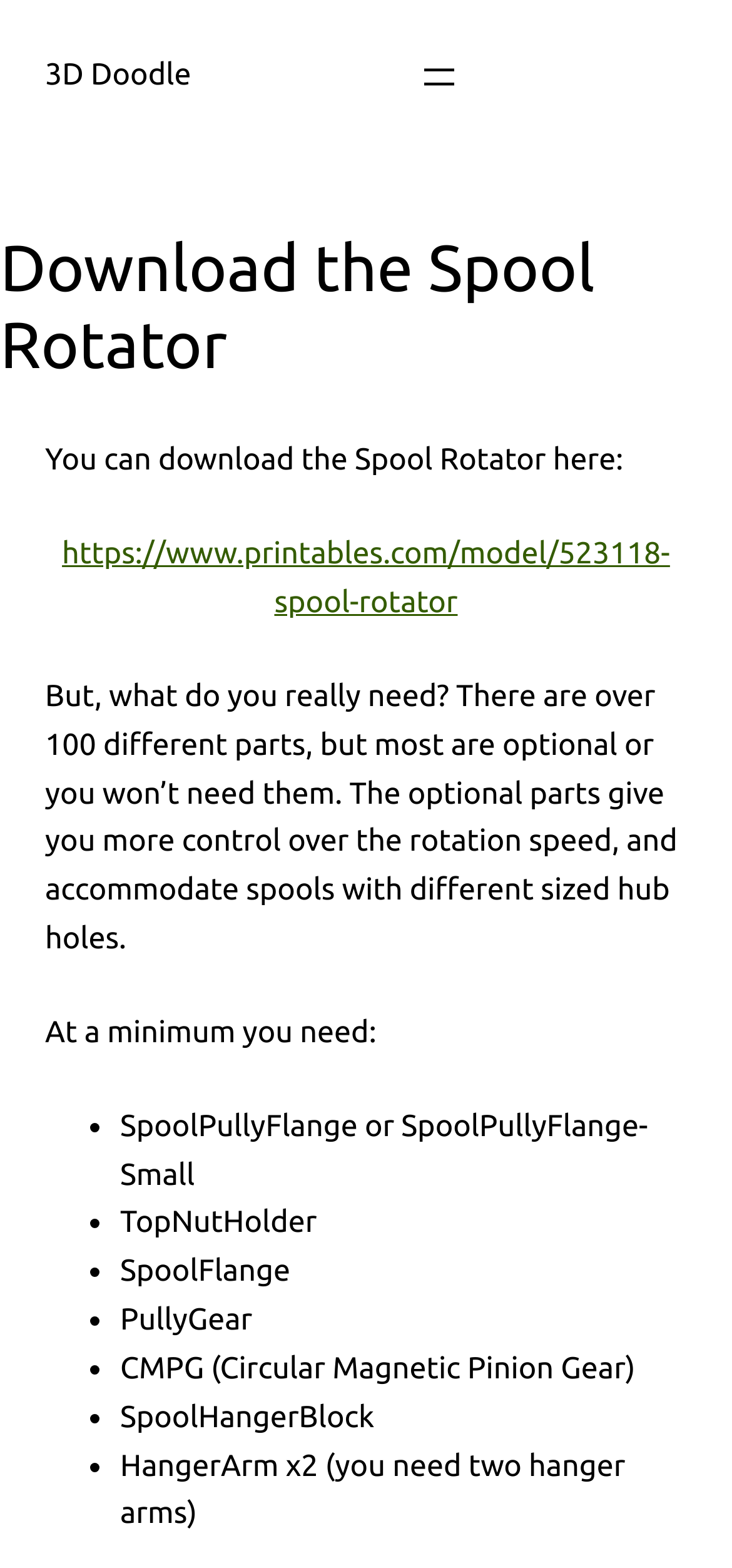What is the name of the 3D model being discussed?
Look at the image and respond with a one-word or short-phrase answer.

Spool Rotator